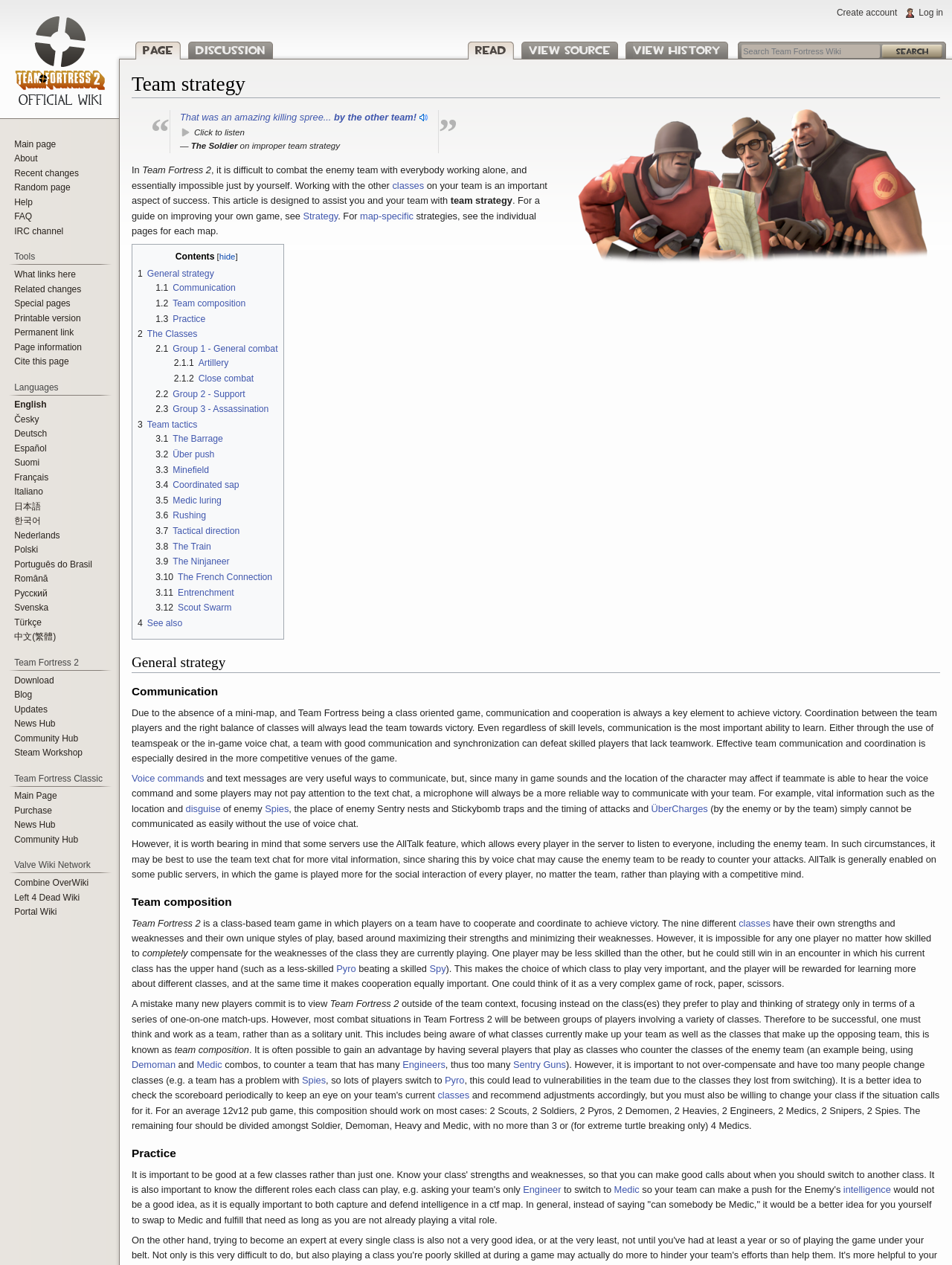Determine the bounding box coordinates for the clickable element required to fulfill the instruction: "Search for something". Provide the coordinates as four float numbers between 0 and 1, i.e., [left, top, right, bottom].

None